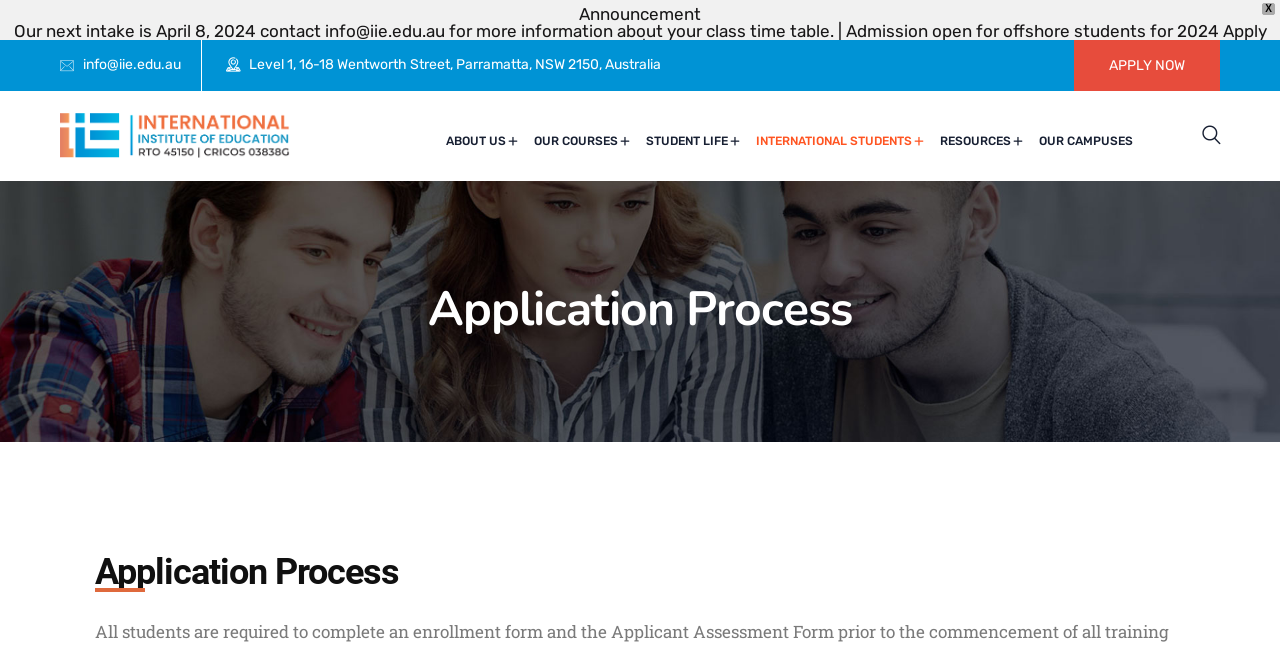Refer to the element description Apply Now and identify the corresponding bounding box in the screenshot. Format the coordinates as (top-left x, top-left y, bottom-right x, bottom-right y) with values in the range of 0 to 1.

[0.839, 0.062, 0.953, 0.14]